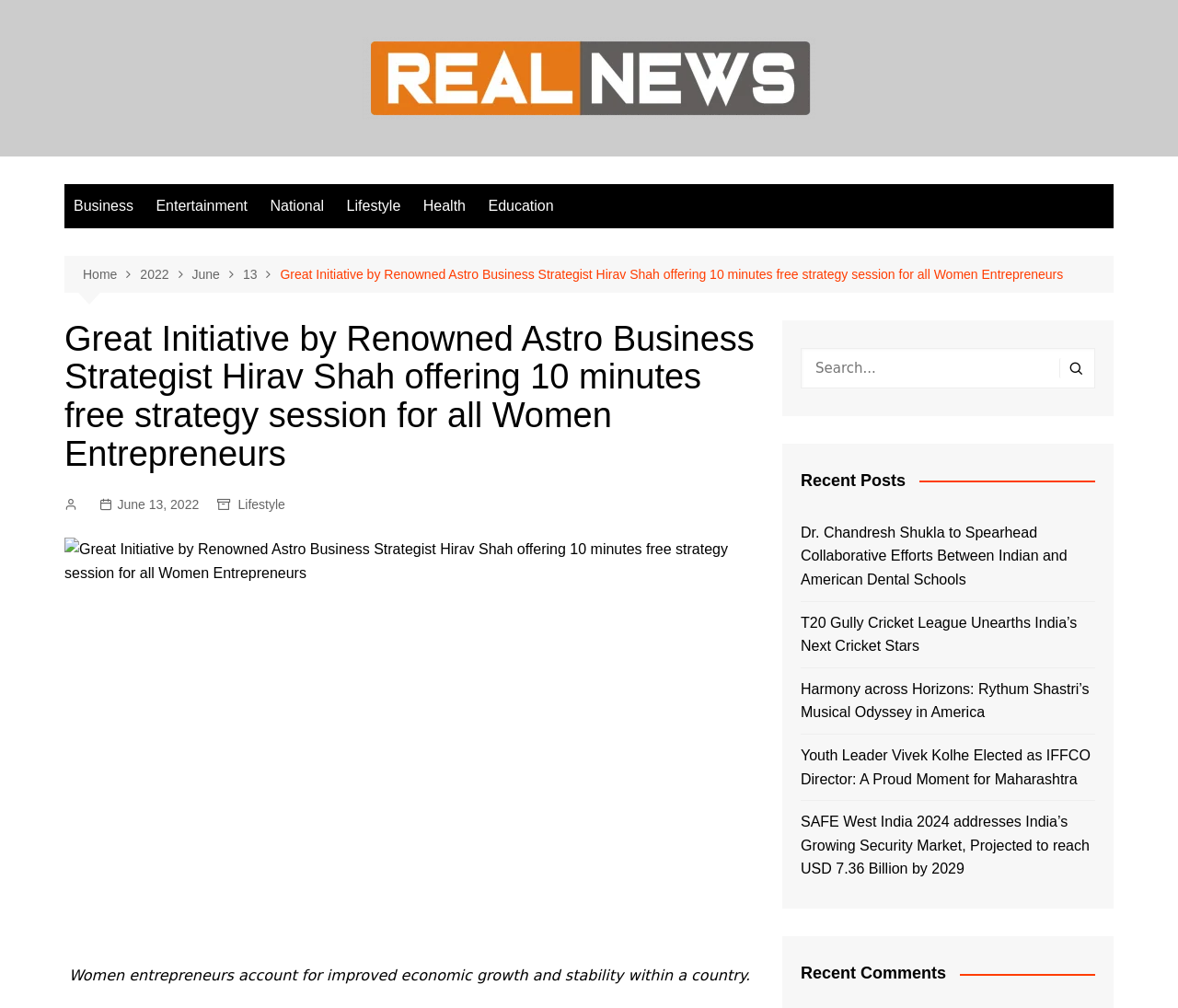Please locate the clickable area by providing the bounding box coordinates to follow this instruction: "Click on the 'Real News' link".

[0.308, 0.037, 0.692, 0.119]